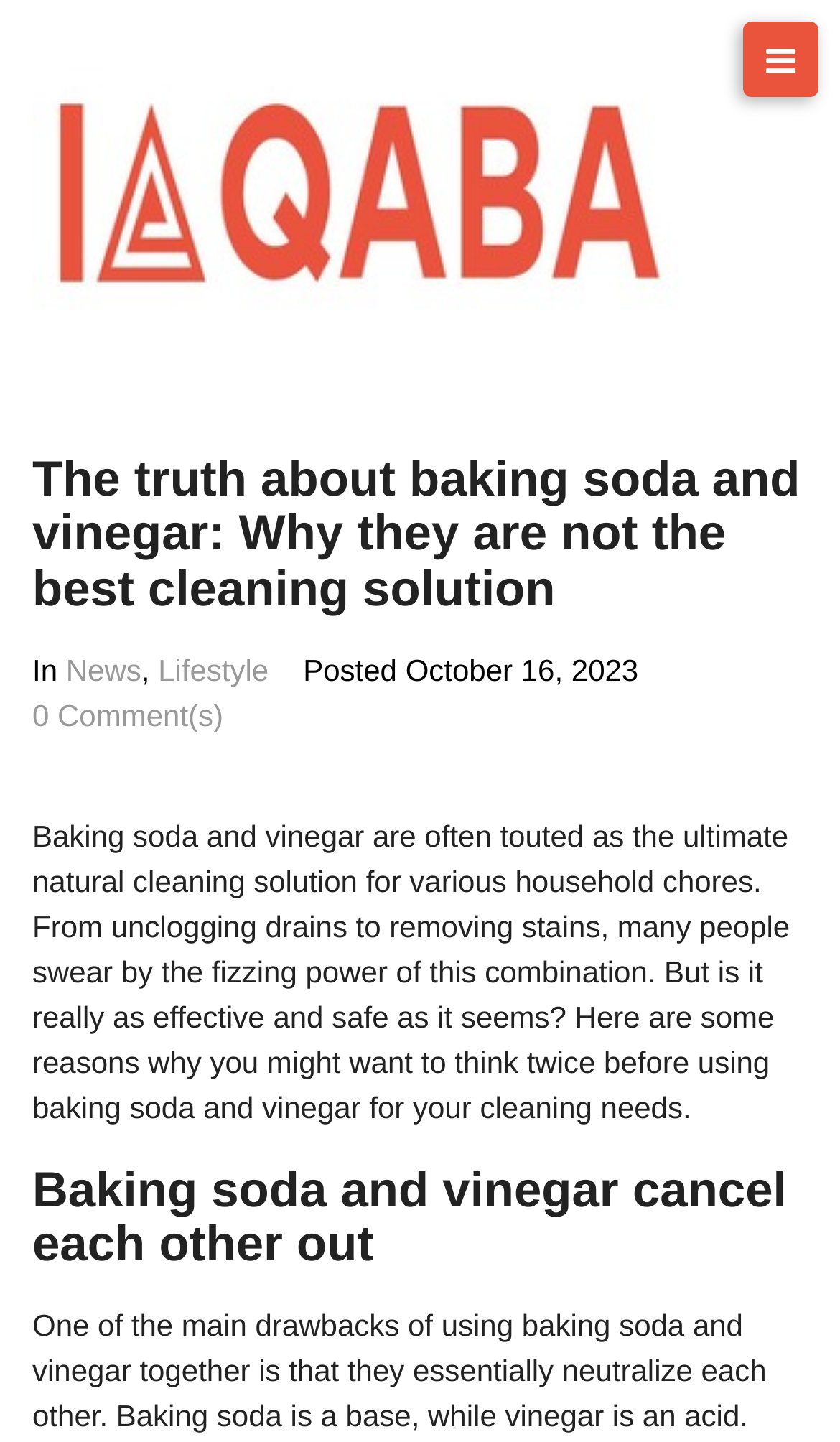Give a detailed overview of the webpage's appearance and contents.

The webpage is an article discussing the effectiveness of baking soda and vinegar as a cleaning solution for household chores. At the top left of the page, there is a link "iAqaba" accompanied by an image. On the top right, there is a button. 

Below the button, there is a header section that spans almost the entire width of the page. The header contains the title of the article "The truth about baking soda and vinegar: Why they are not the best cleaning solution" in a large font size. Below the title, there are links to "News" and "Lifestyle" categories, along with a posting date "October 16, 2023". 

A link to "0 Comment(s)" is located below the posting date. The main content of the article starts below this link, where a paragraph of text explains the common use of baking soda and vinegar for cleaning and raises questions about their effectiveness and safety. 

Further down the page, there is a subheading "Baking soda and vinegar cancel each other out" that breaks up the article into sections. Overall, the webpage has a simple layout with a focus on the article's content.